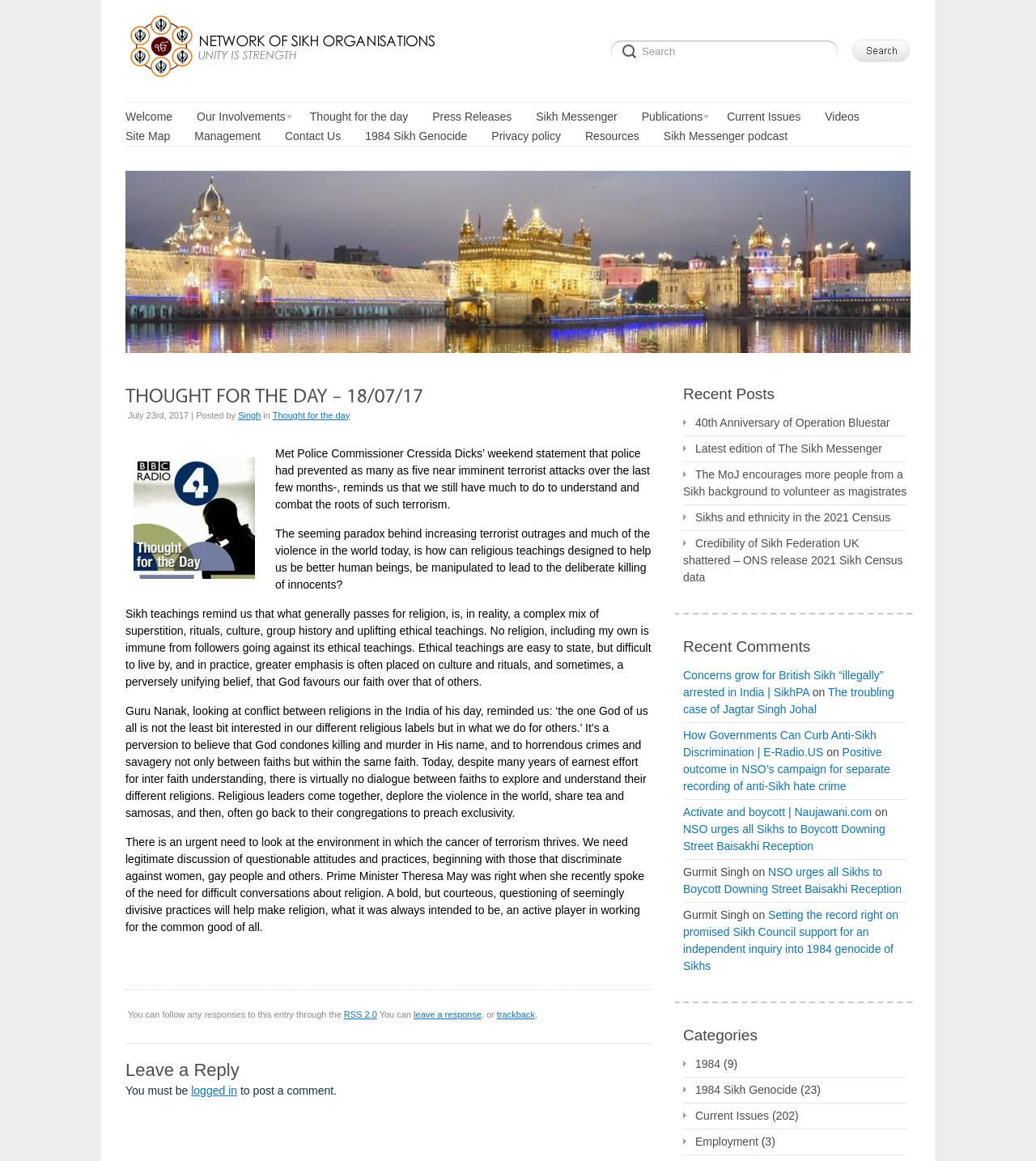Respond to the following question with a brief word or phrase:
What is the name of the organization?

Network Of Sikh Organisations